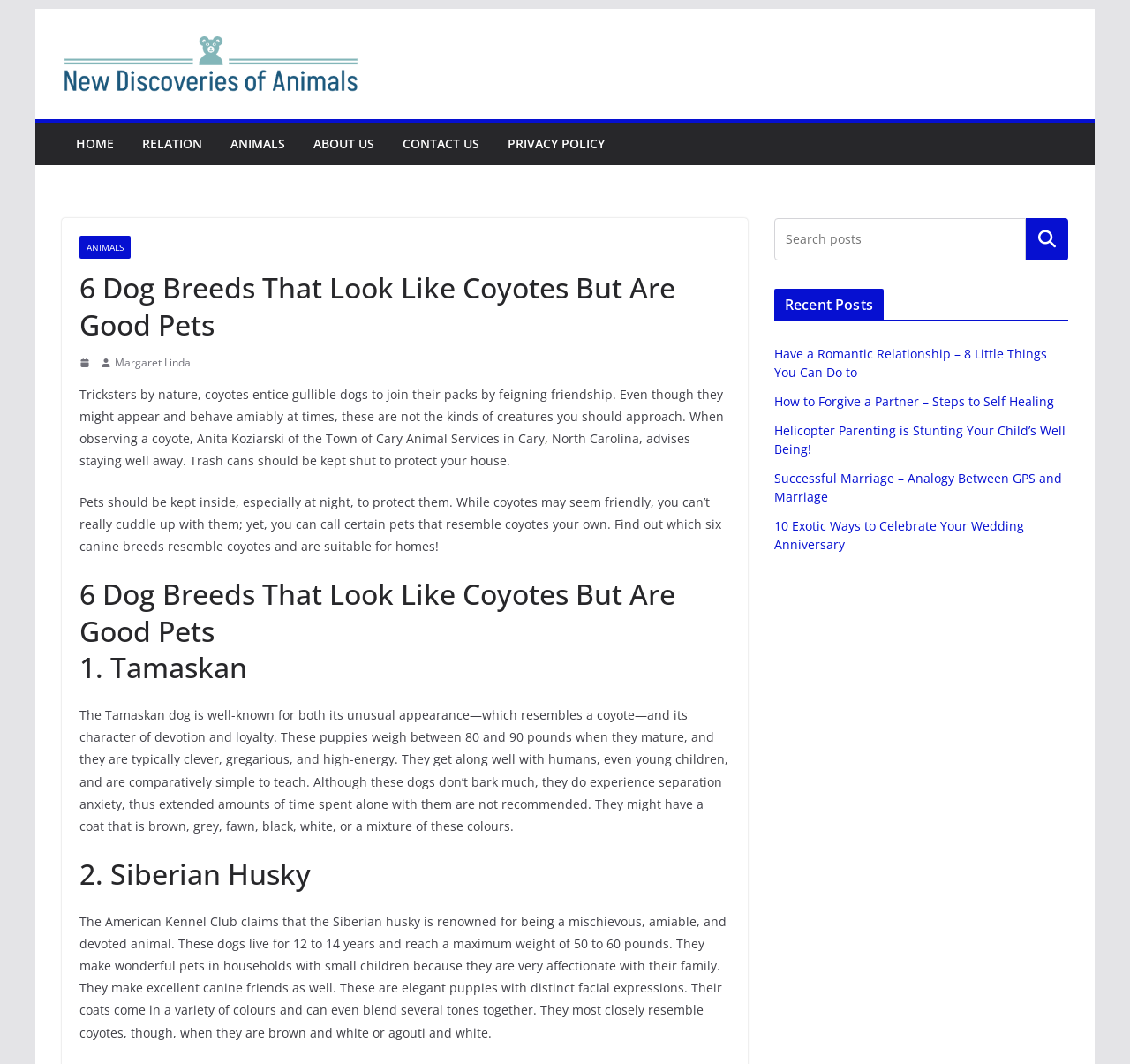Answer the following query concisely with a single word or phrase:
How long do Siberian Huskies live?

12-14 years